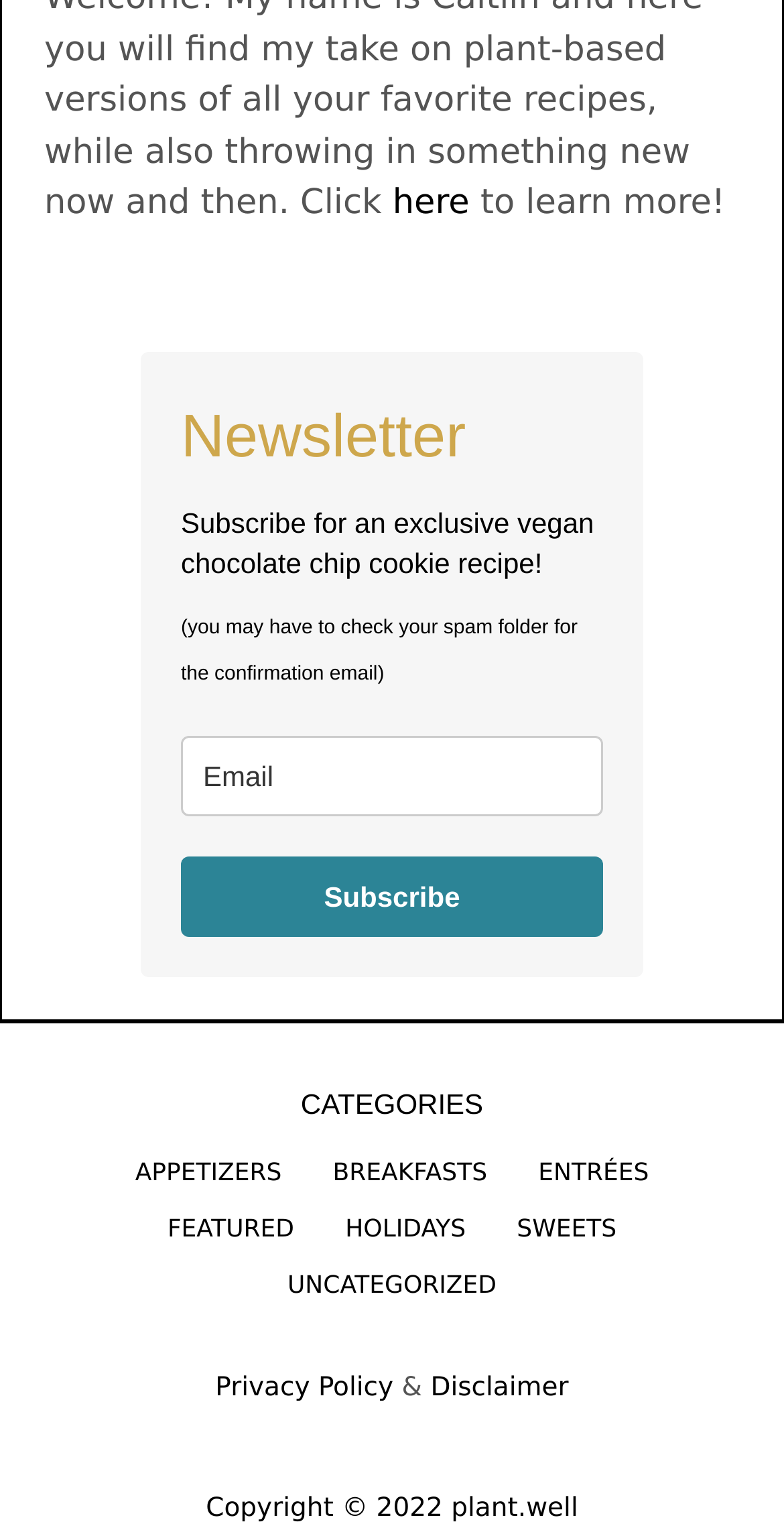What is the copyright year of the webpage?
Kindly offer a comprehensive and detailed response to the question.

The copyright year can be found at the bottom of the webpage, in the text 'Copyright © 2022 plant.well'.